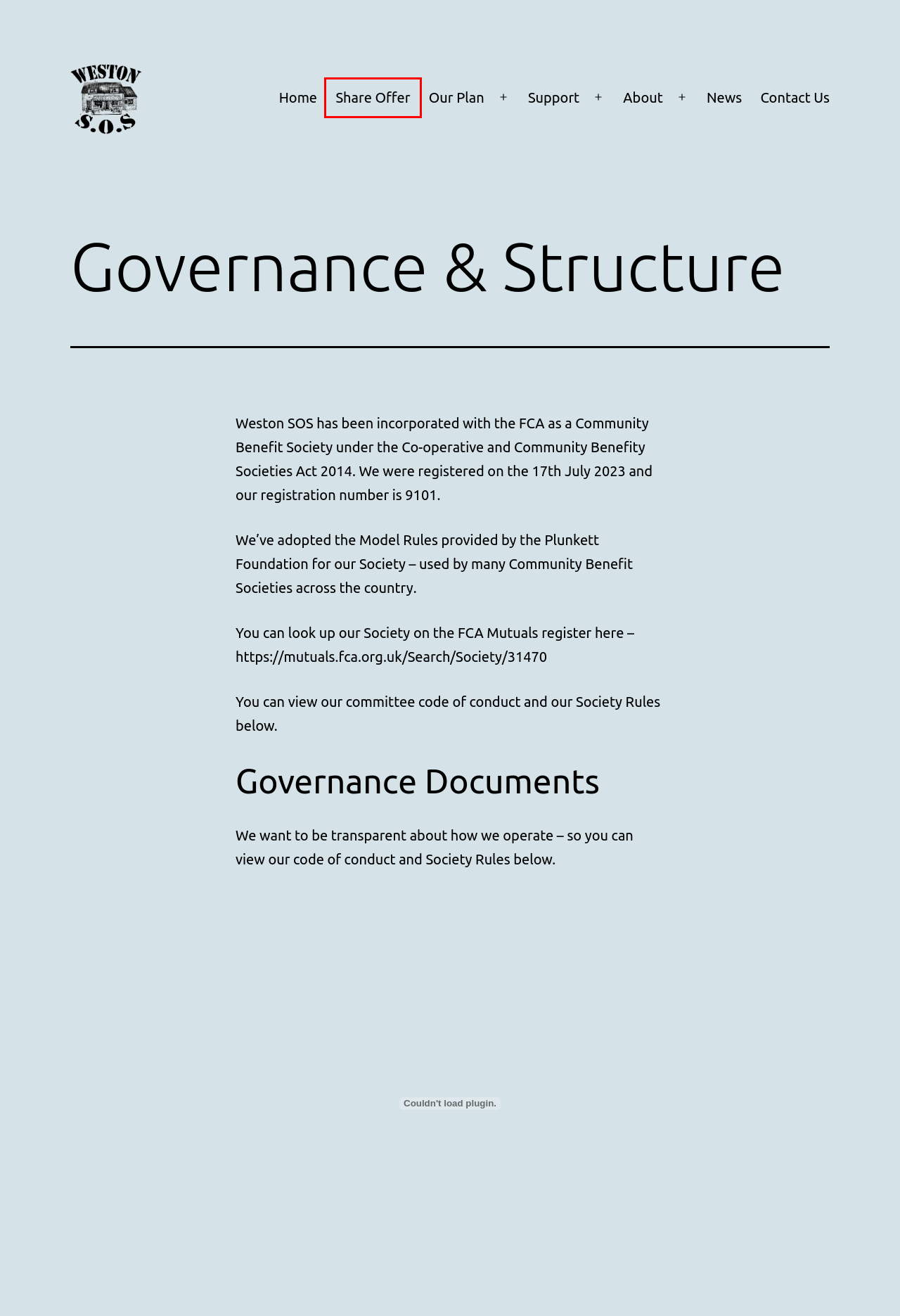Observe the provided screenshot of a webpage with a red bounding box around a specific UI element. Choose the webpage description that best fits the new webpage after you click on the highlighted element. These are your options:
A. Share Offer - Weston SOS
B. Weston-on-the-Green 'Save our Shop' (and Post Office!) - Weston SOS
C. Our Plan - Weston SOS
D. About - Weston SOS
E. News - Weston SOS
F. Blog Tool, Publishing Platform, and CMS – WordPress.org English (UK)
G. Support - Weston SOS
H. Contact Us - Weston SOS

A